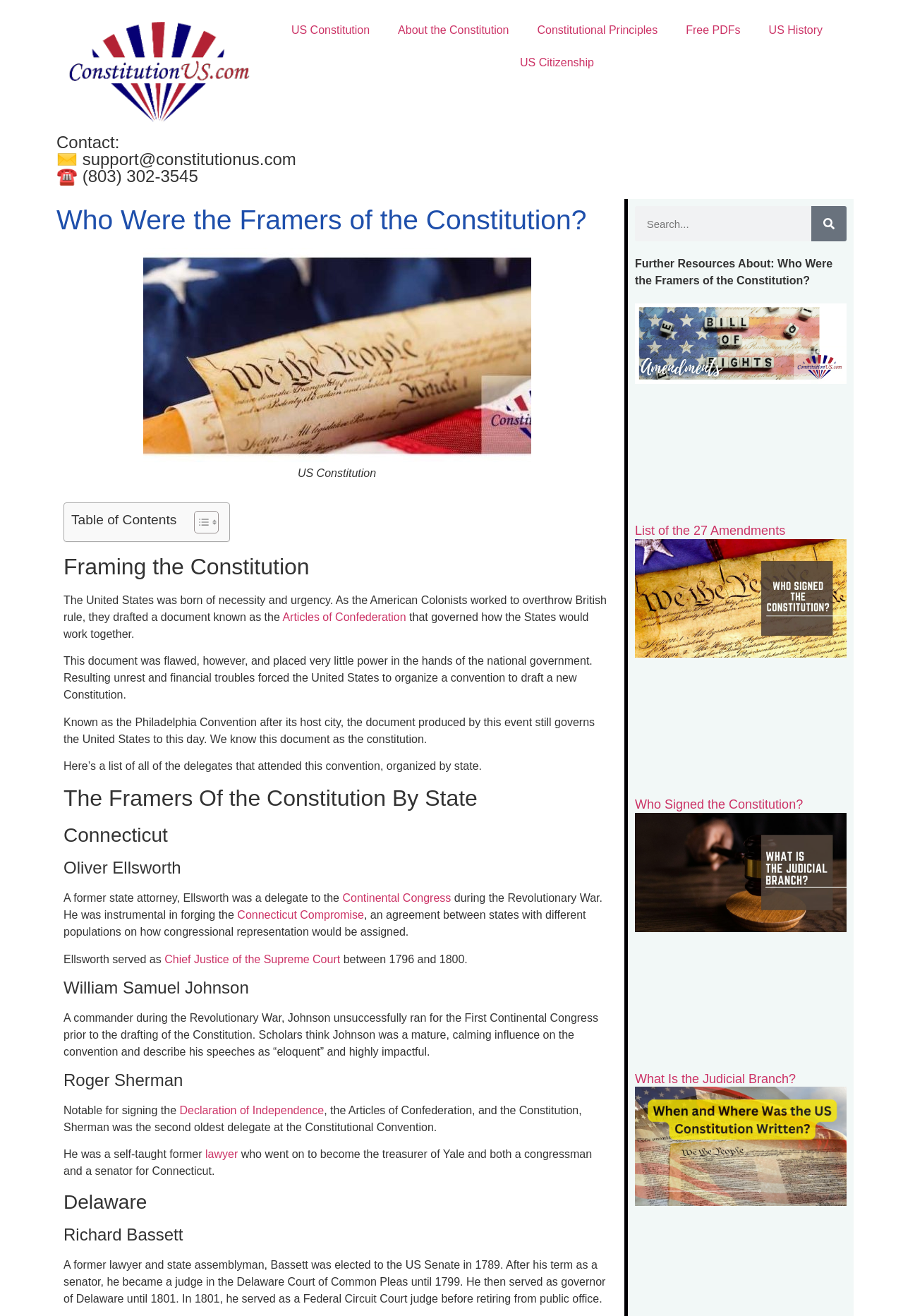Please specify the bounding box coordinates of the region to click in order to perform the following instruction: "Read about the Framers of the Constitution by state".

[0.07, 0.596, 0.676, 0.617]